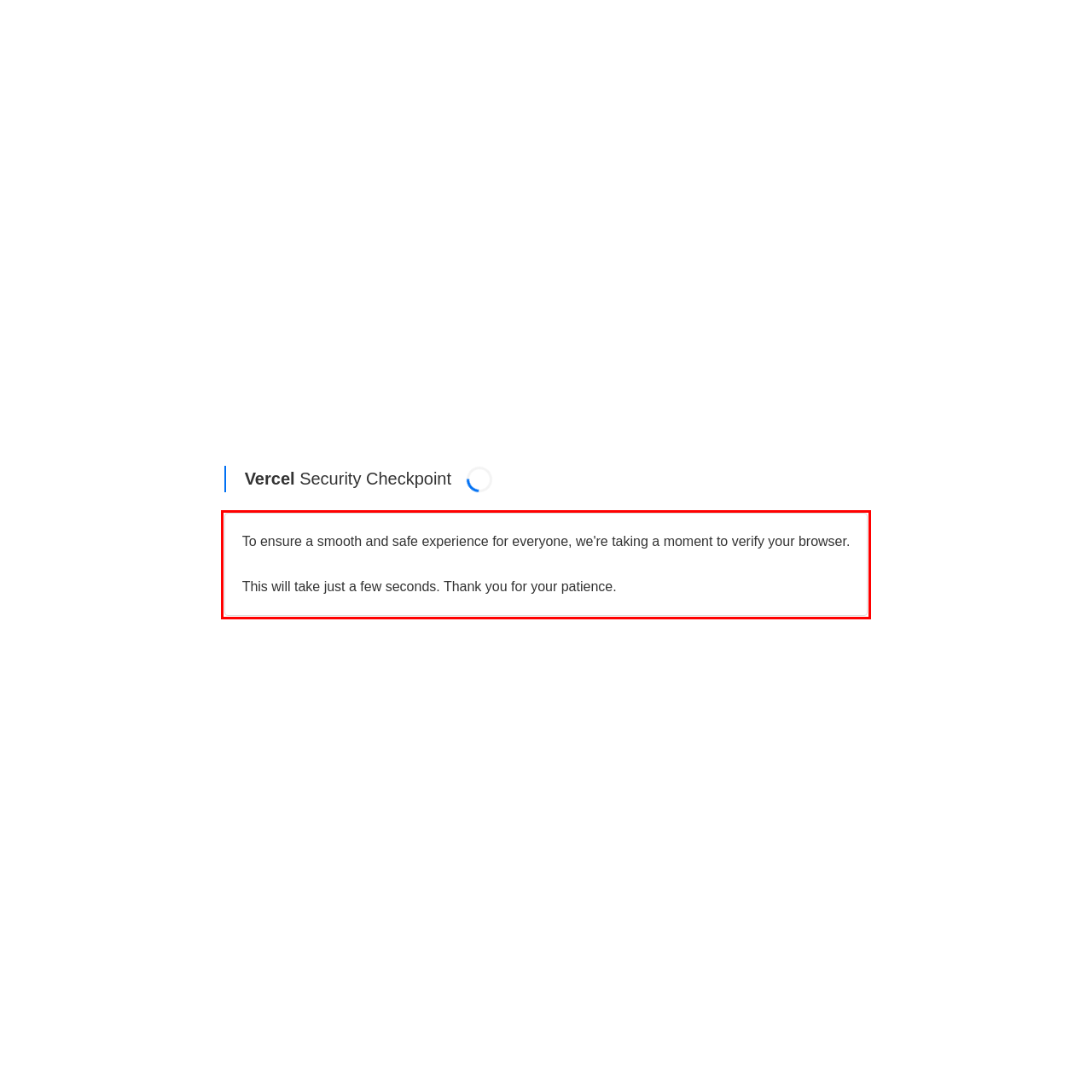You are presented with a screenshot containing a red rectangle. Extract the text found inside this red bounding box.

To ensure a smooth and safe experience for everyone, we're taking a moment to verify your browser. This will take just a few seconds. Thank you for your patience.